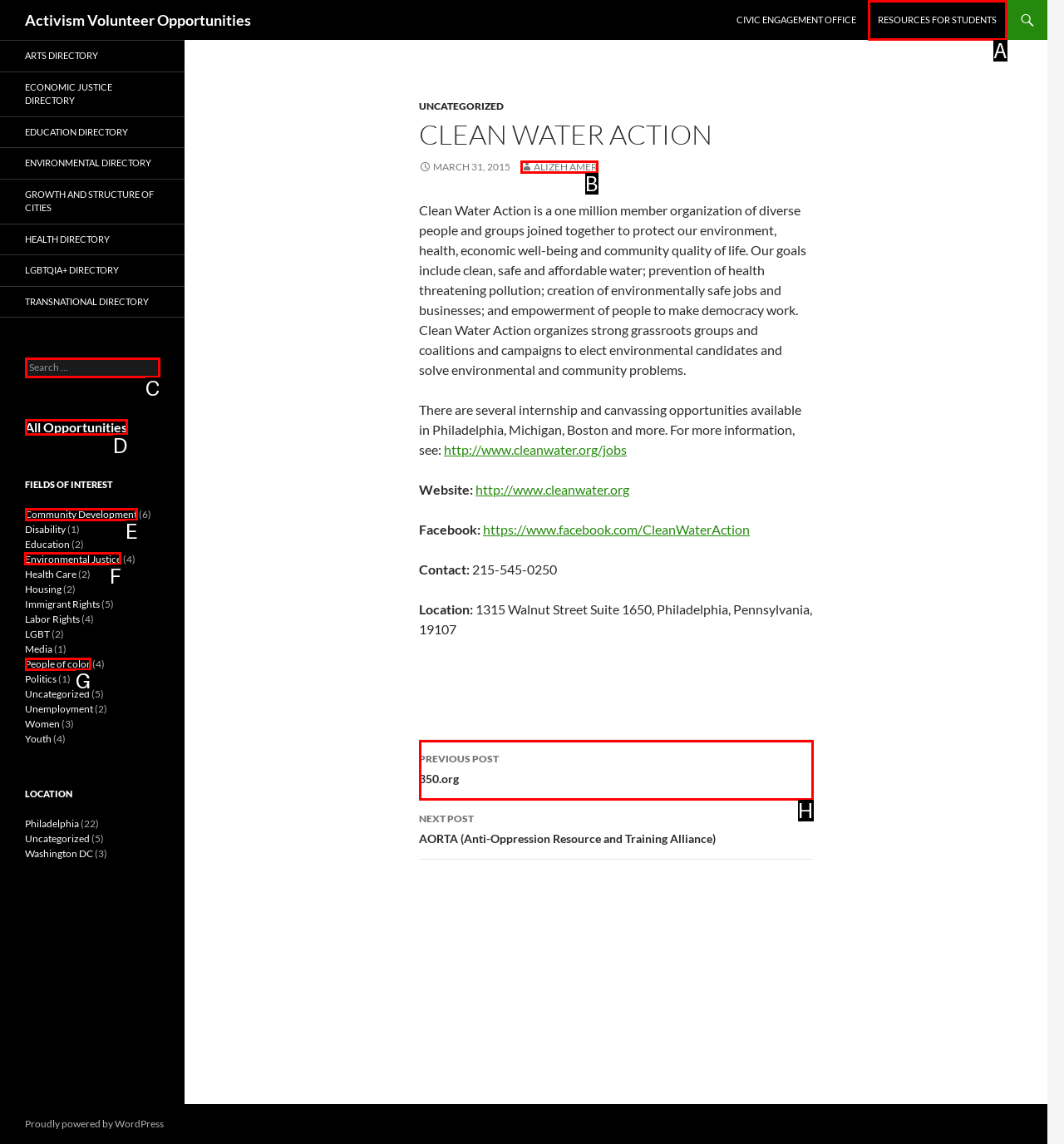Indicate which UI element needs to be clicked to fulfill the task: Explore environmental justice opportunities
Answer with the letter of the chosen option from the available choices directly.

F